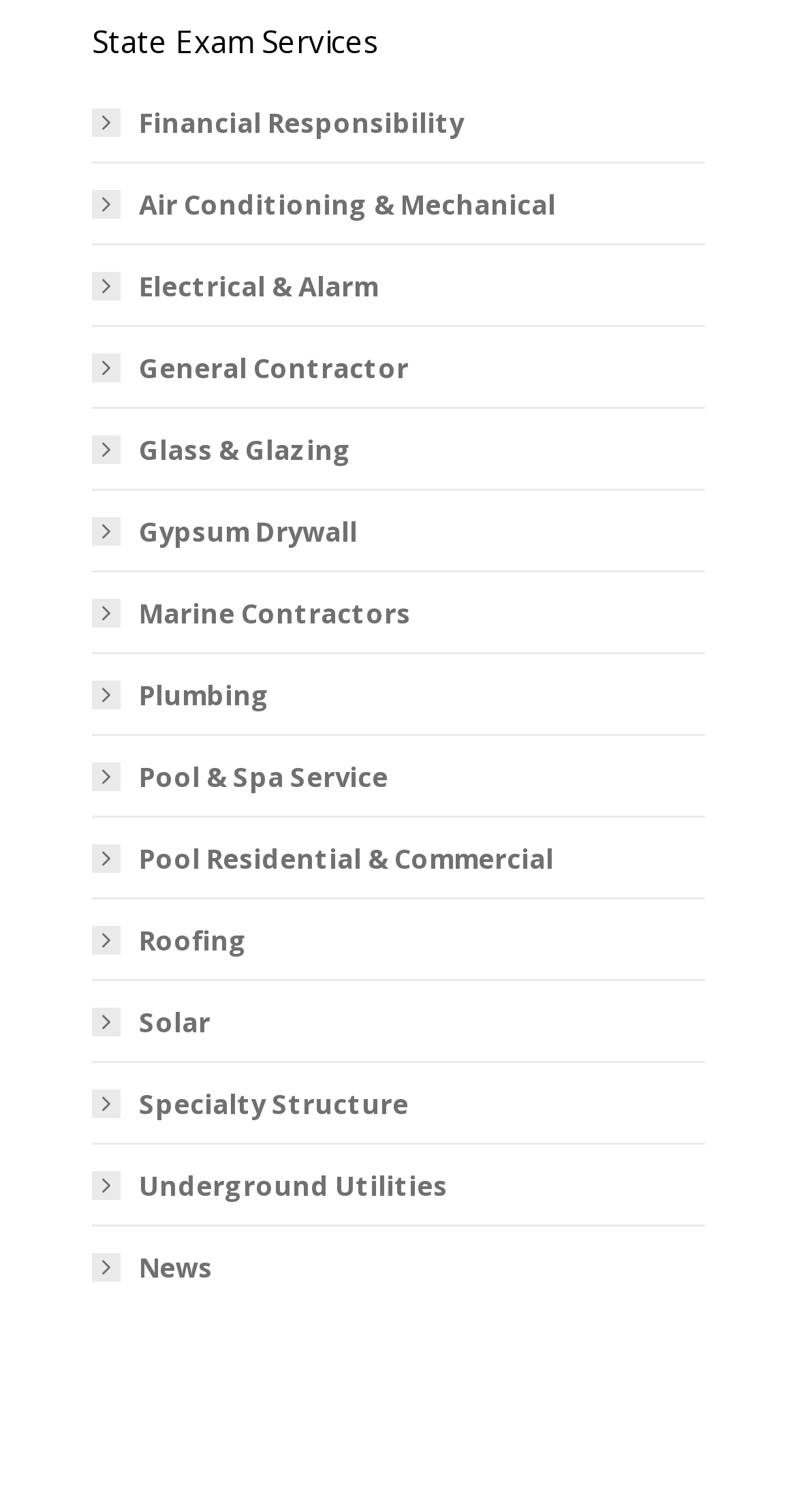Highlight the bounding box coordinates of the element you need to click to perform the following instruction: "View Financial Responsibility services."

[0.115, 0.067, 0.582, 0.095]